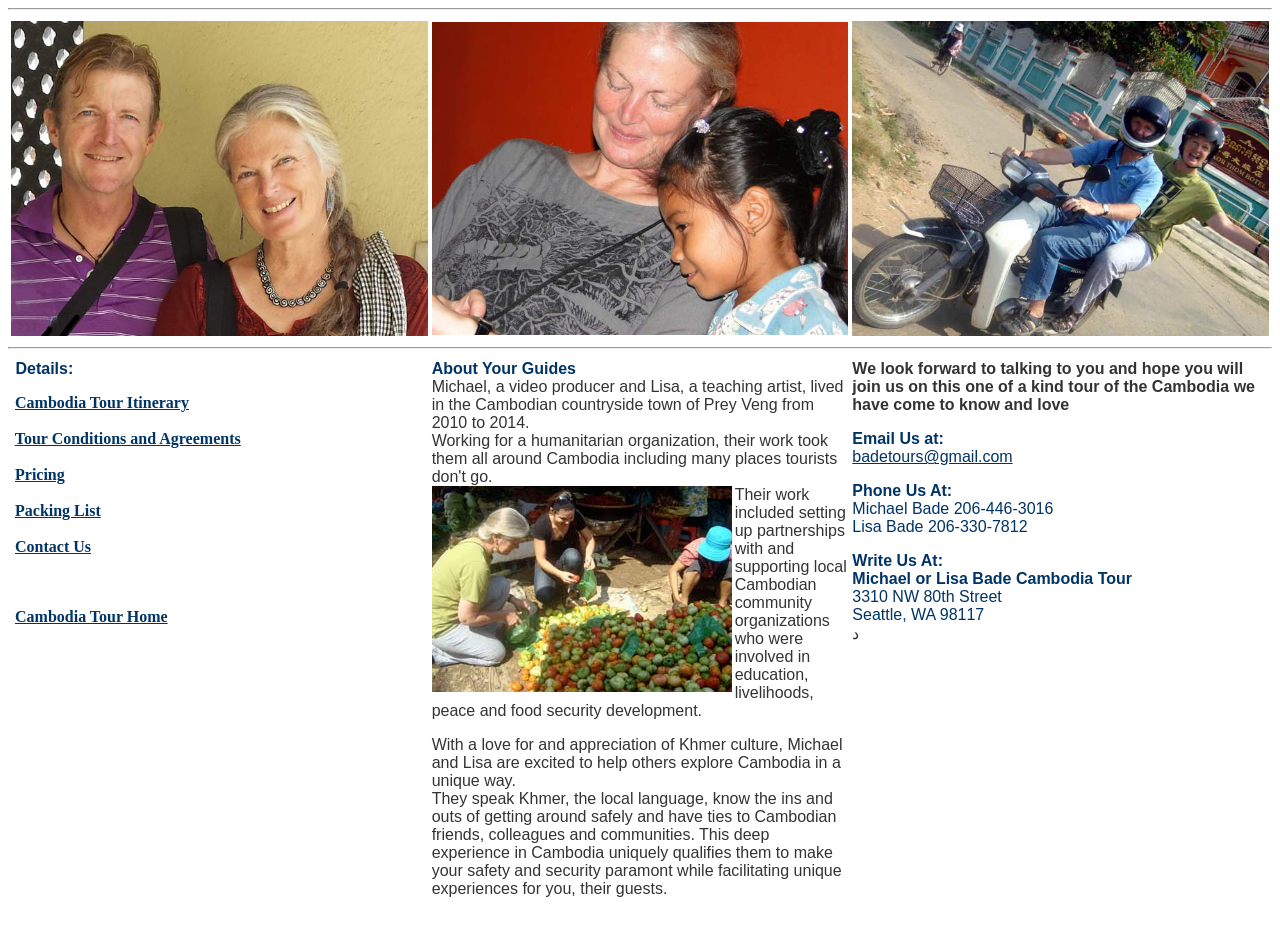Please provide a short answer using a single word or phrase for the question:
How can you contact Michael and Lisa?

Email or phone